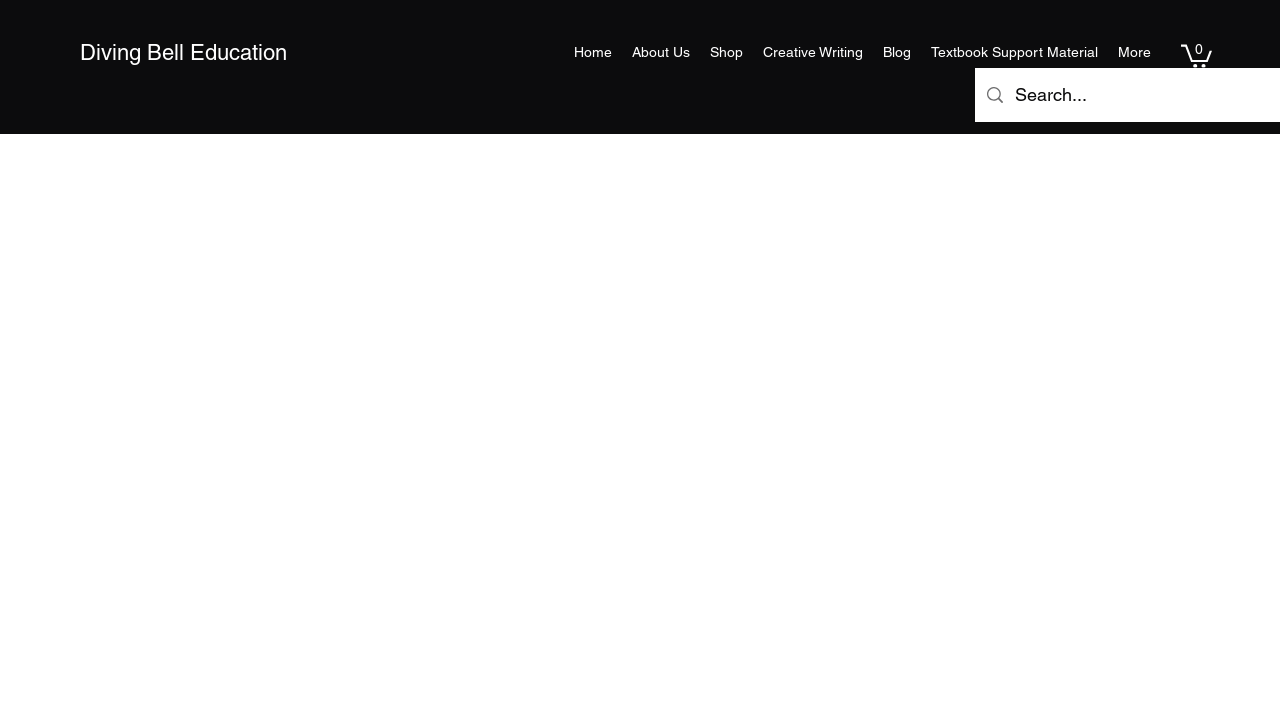Locate the bounding box coordinates of the element that needs to be clicked to carry out the instruction: "go to home page". The coordinates should be given as four float numbers ranging from 0 to 1, i.e., [left, top, right, bottom].

[0.441, 0.051, 0.486, 0.093]